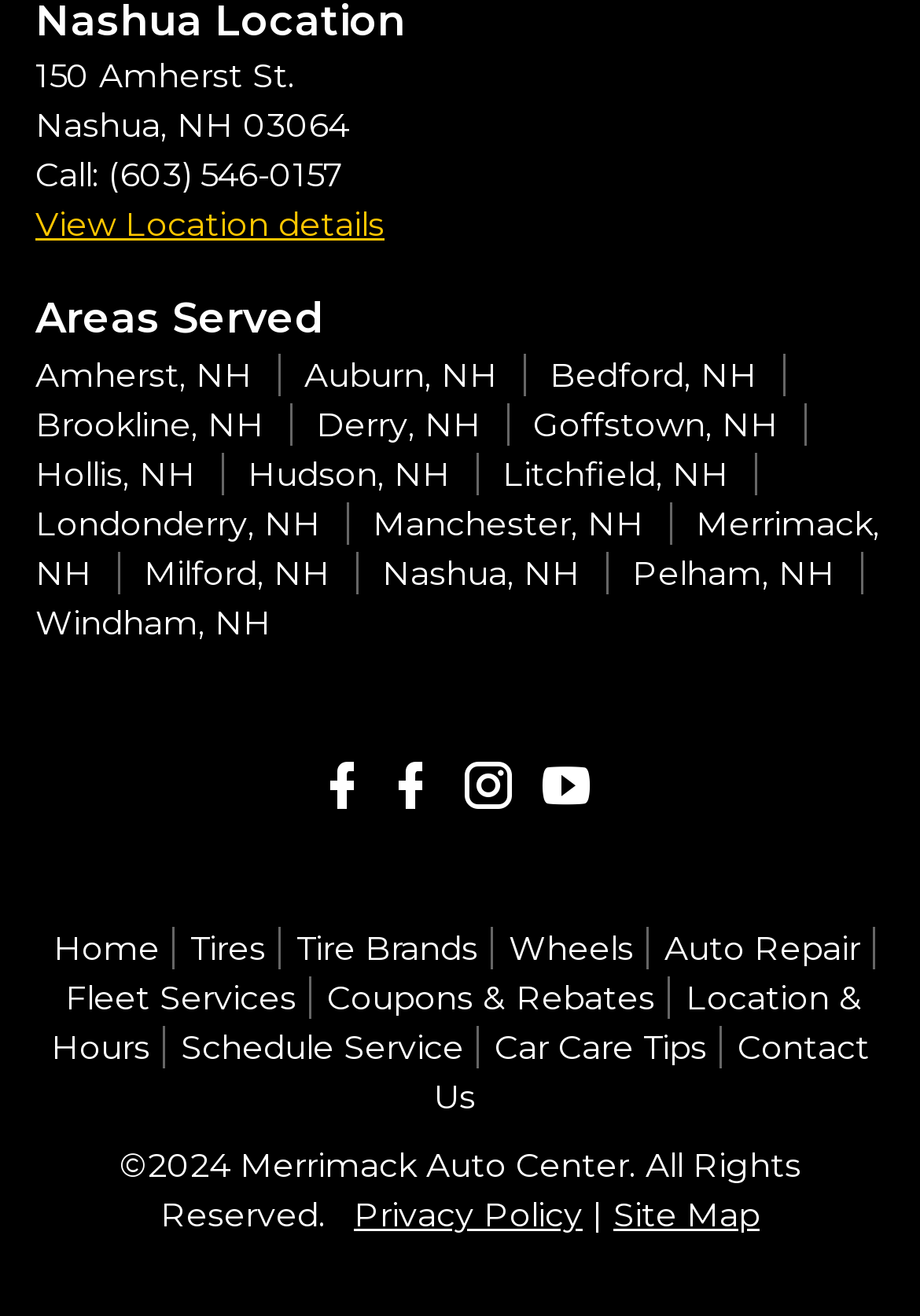Find the bounding box coordinates of the area to click in order to follow the instruction: "Schedule Service".

[0.188, 0.779, 0.517, 0.811]